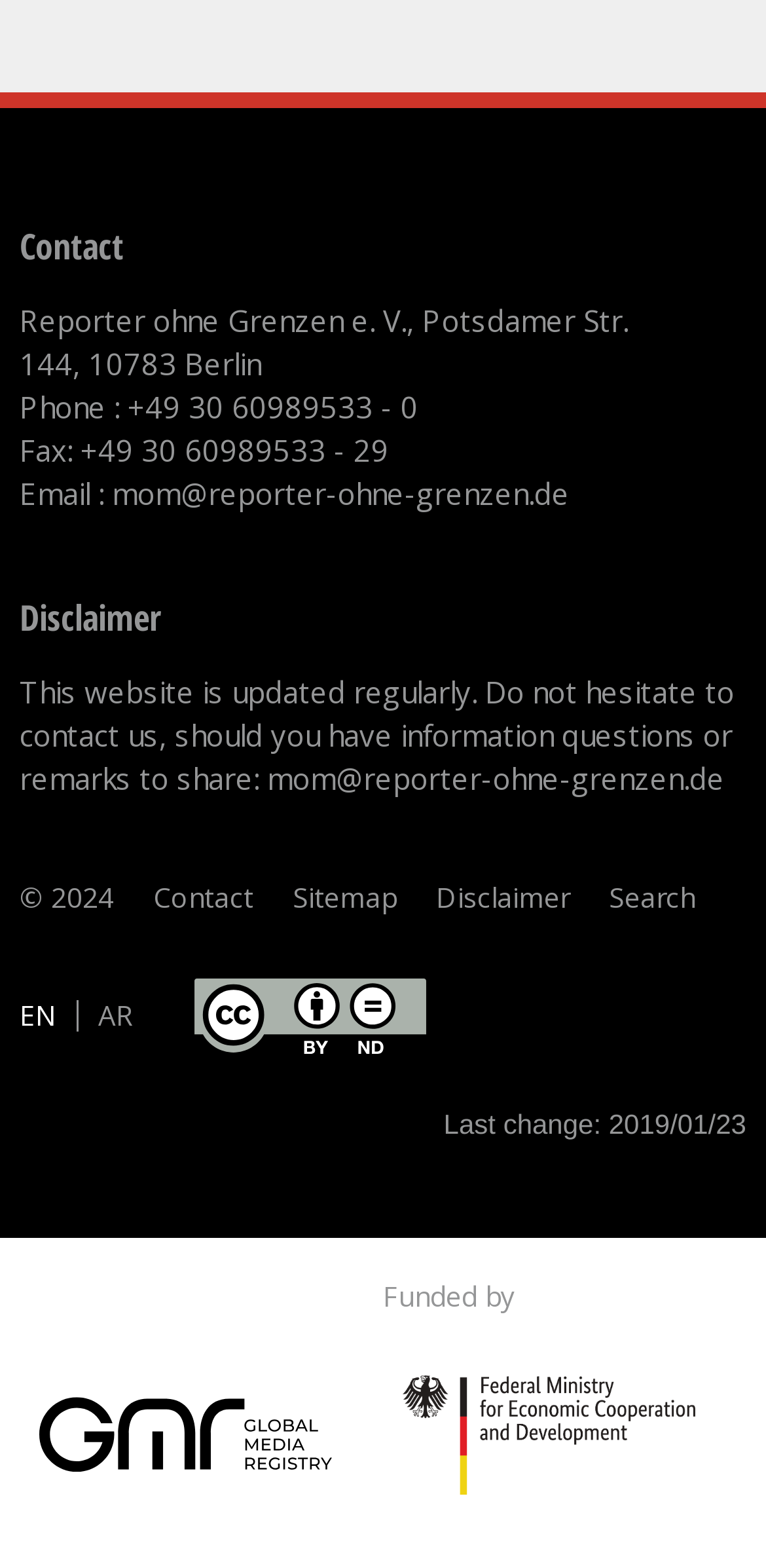Find the bounding box coordinates for the area you need to click to carry out the instruction: "Go to disclaimer". The coordinates should be four float numbers between 0 and 1, indicated as [left, top, right, bottom].

[0.026, 0.378, 0.21, 0.409]